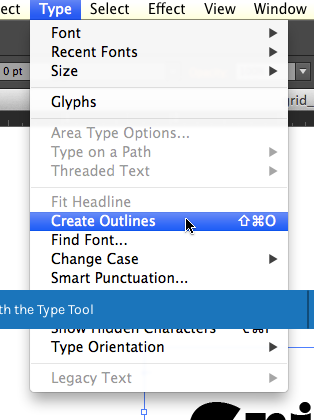What is the keyboard shortcut for the 'Create Outlines' command?
Please provide a full and detailed response to the question.

The screenshot shows the 'Create Outlines' command with its corresponding keyboard shortcut, CMD + SHFT + O, indicating that this shortcut can be used to quickly access this command in the graphic design software.